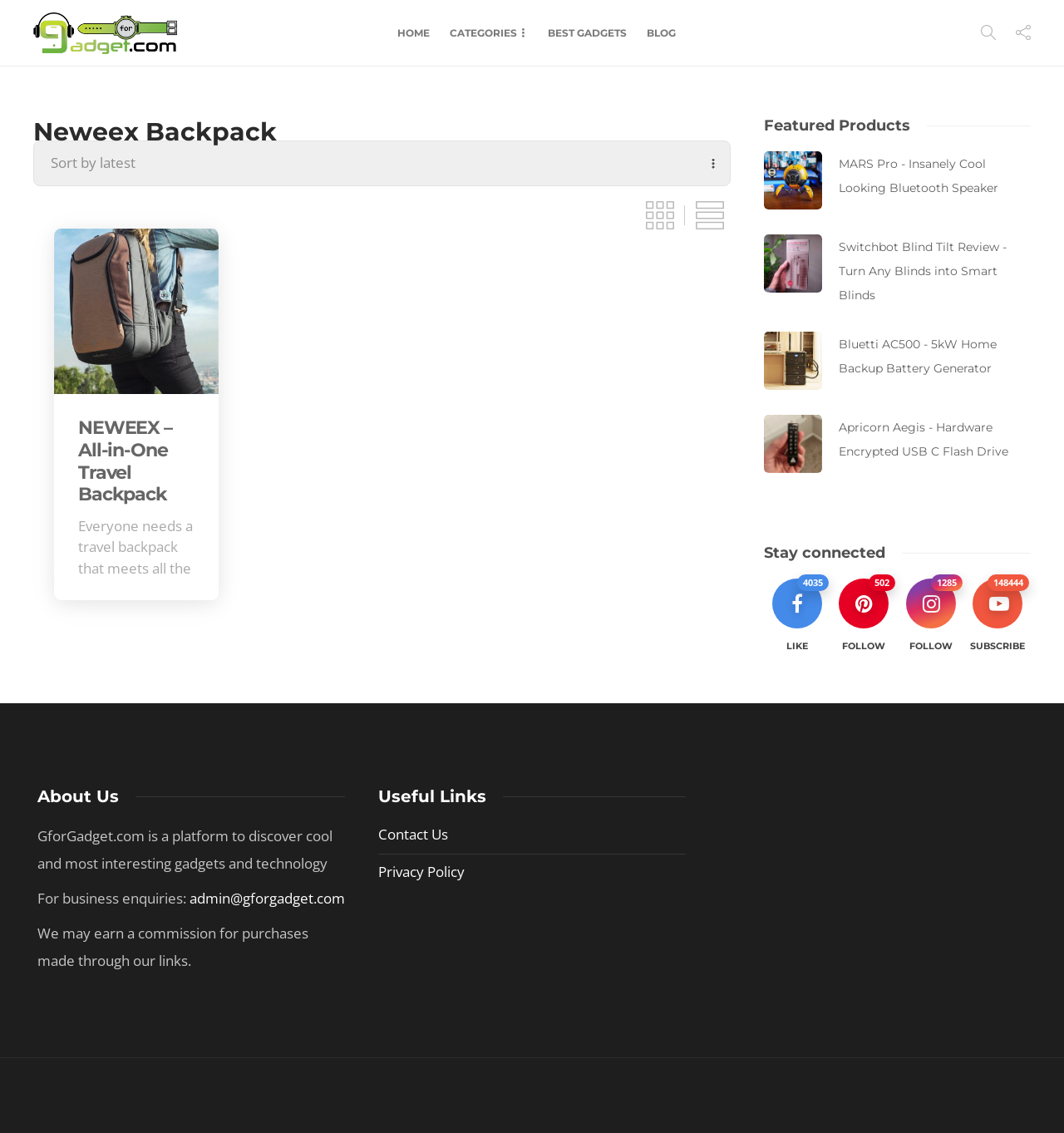Provide the bounding box coordinates for the area that should be clicked to complete the instruction: "Select an option from the 'Shop order' combobox".

[0.031, 0.124, 0.687, 0.164]